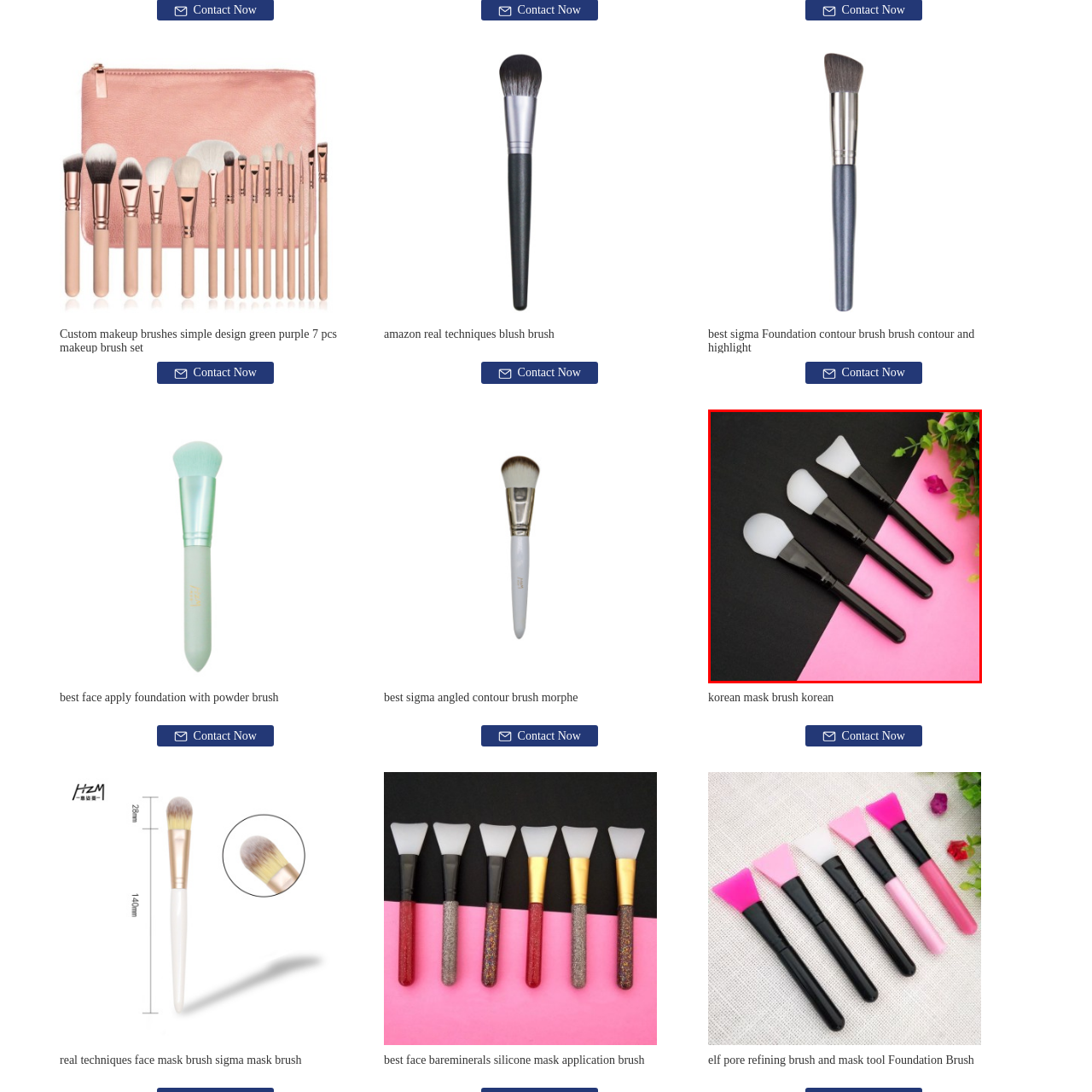Provide a detailed account of the visual content within the red-outlined section of the image.

This image showcases a set of three mask brushes designed for applying facial masks and skincare products. Each brush features a sleek black handle and a silicone head, which allows for smooth and even application. The brushes vary slightly in shape; one has a rounded tip, another is more flat, and the third has a tapered edge, making them versatile for different facial areas and mask textures. The background contrasts a dark surface with a vibrant pink, enhancing the visual appeal of the brushes. This set is ideal for anyone looking to elevate their skincare routine or achieve a professional treatment at home.